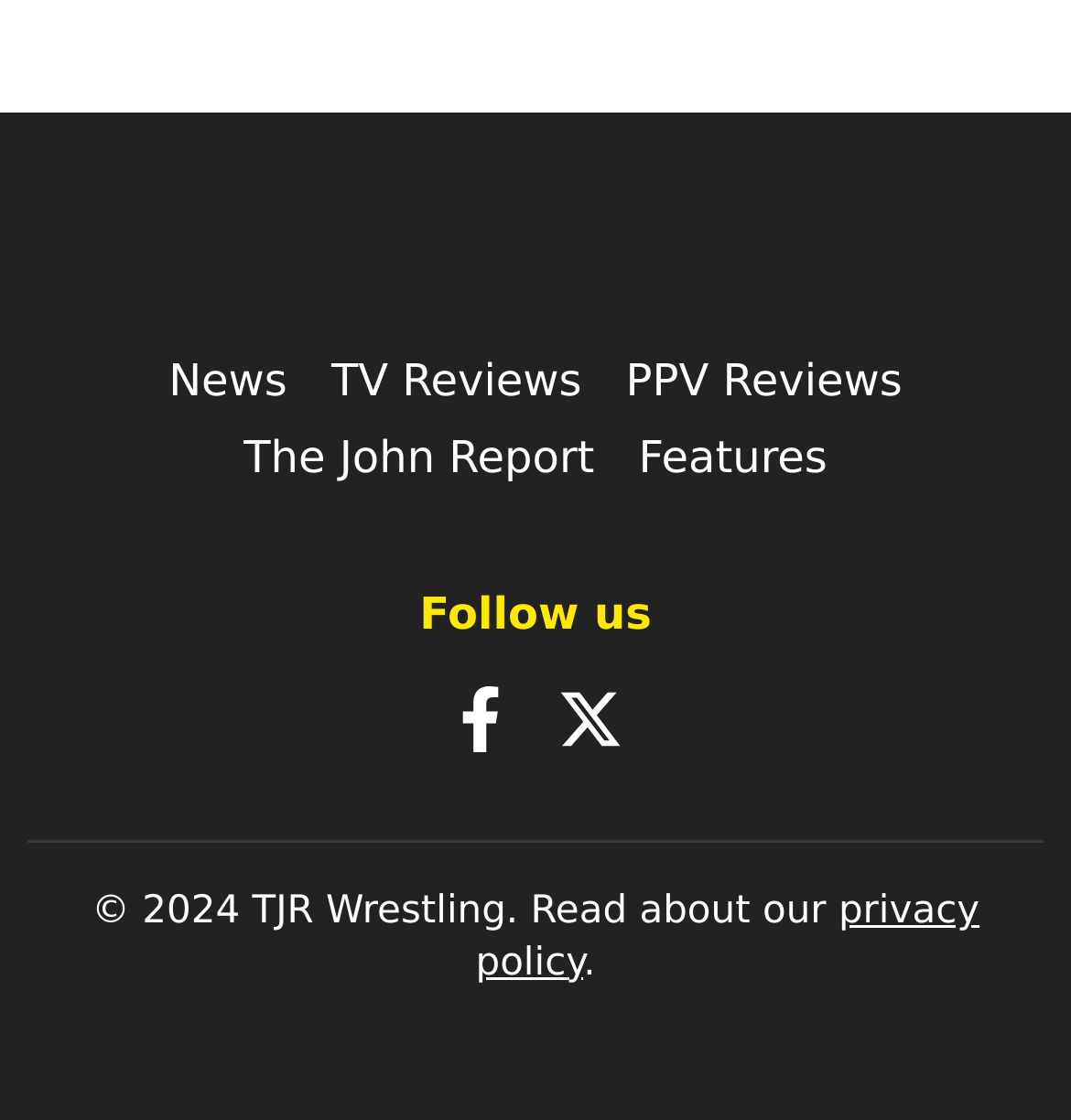What is the first link on the top navigation bar?
Please look at the screenshot and answer in one word or a short phrase.

News